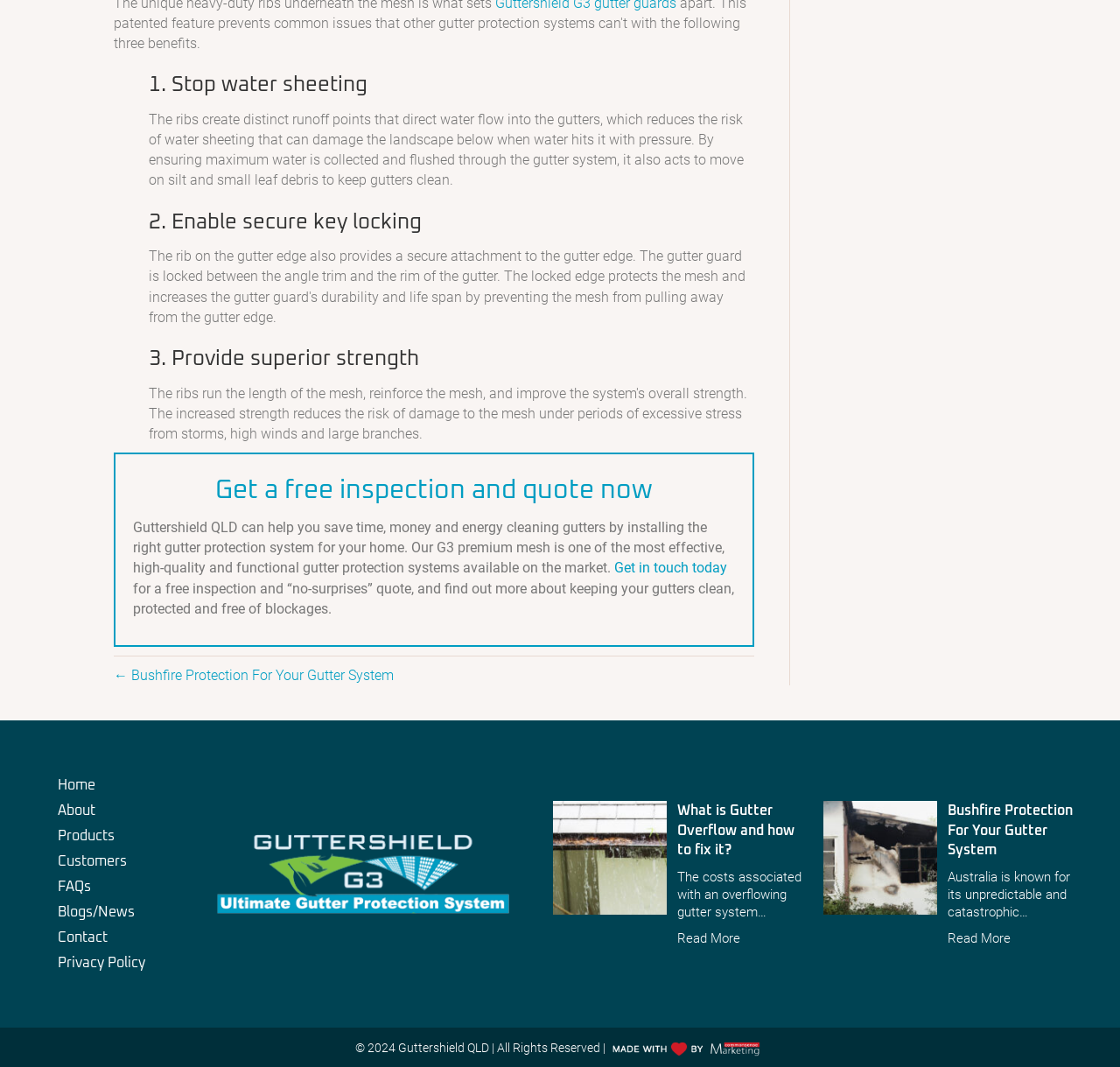Show the bounding box coordinates of the region that should be clicked to follow the instruction: "Get in touch today."

[0.548, 0.525, 0.649, 0.54]